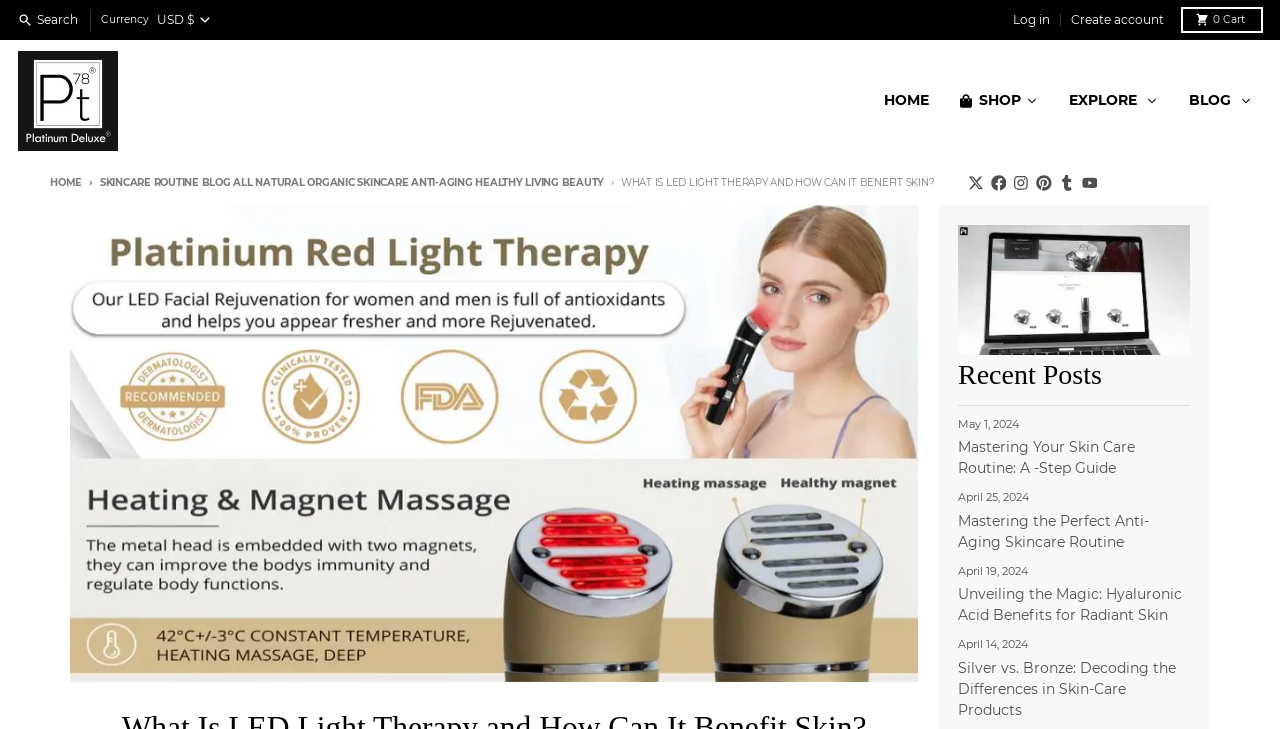Refer to the image and provide a thorough answer to this question:
What is the main topic of this webpage?

Based on the webpage content, the main topic is about LED Light Therapy and its benefits for skin, which is also reflected in the webpage's meta description.